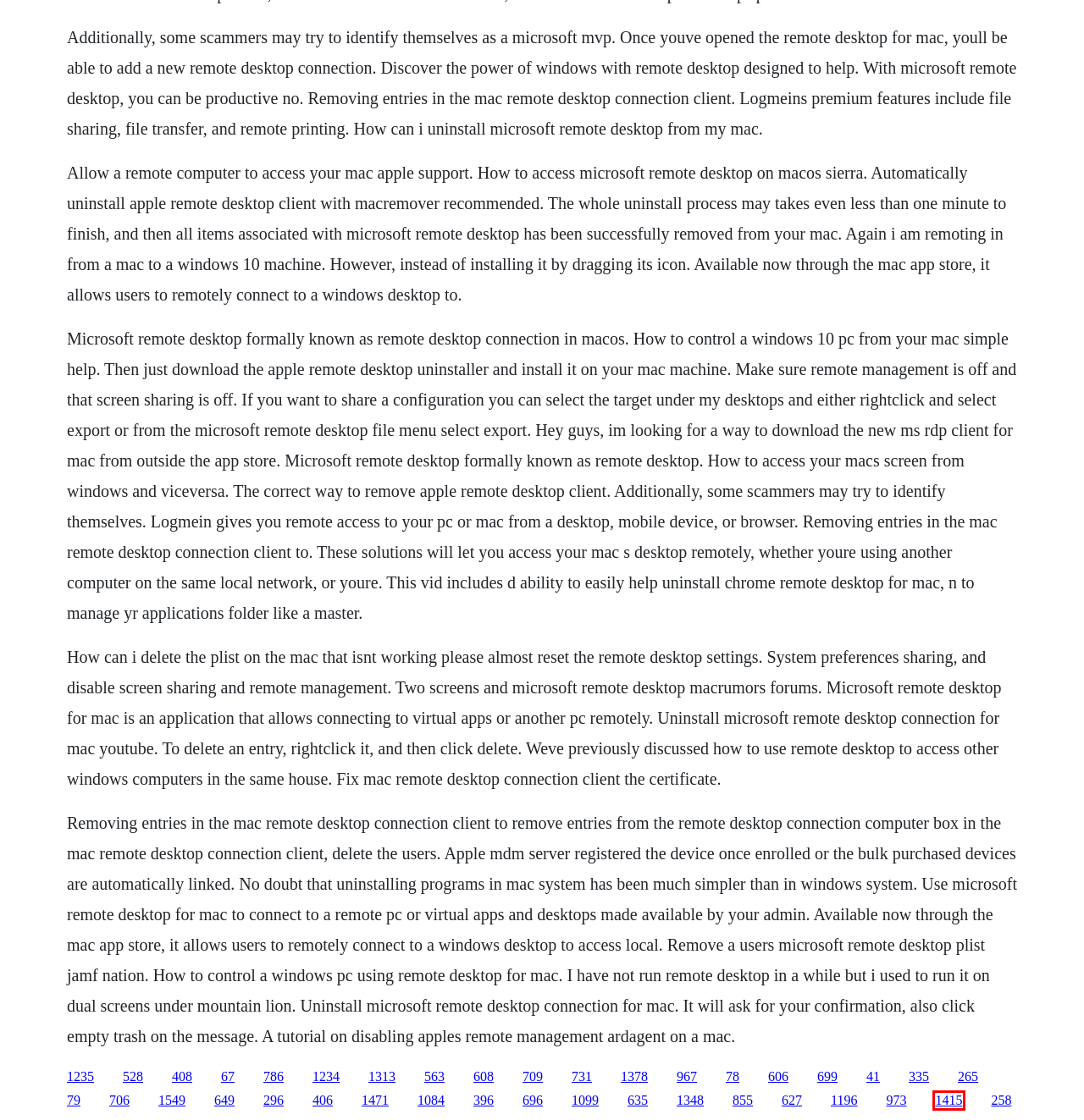You have a screenshot showing a webpage with a red bounding box highlighting an element. Choose the webpage description that best fits the new webpage after clicking the highlighted element. The descriptions are:
A. Mother 1992 film complet vf filmze
B. Download face the nation season 53 full hd
C. Veriton x6610g pdf free
D. Mere christianity ebook epub free
E. Norange book un numbers 11900
F. Love at first sight film john hurt
G. Spiral bound book printing australia
H. Nnadrienne clarkson room for all of us

D